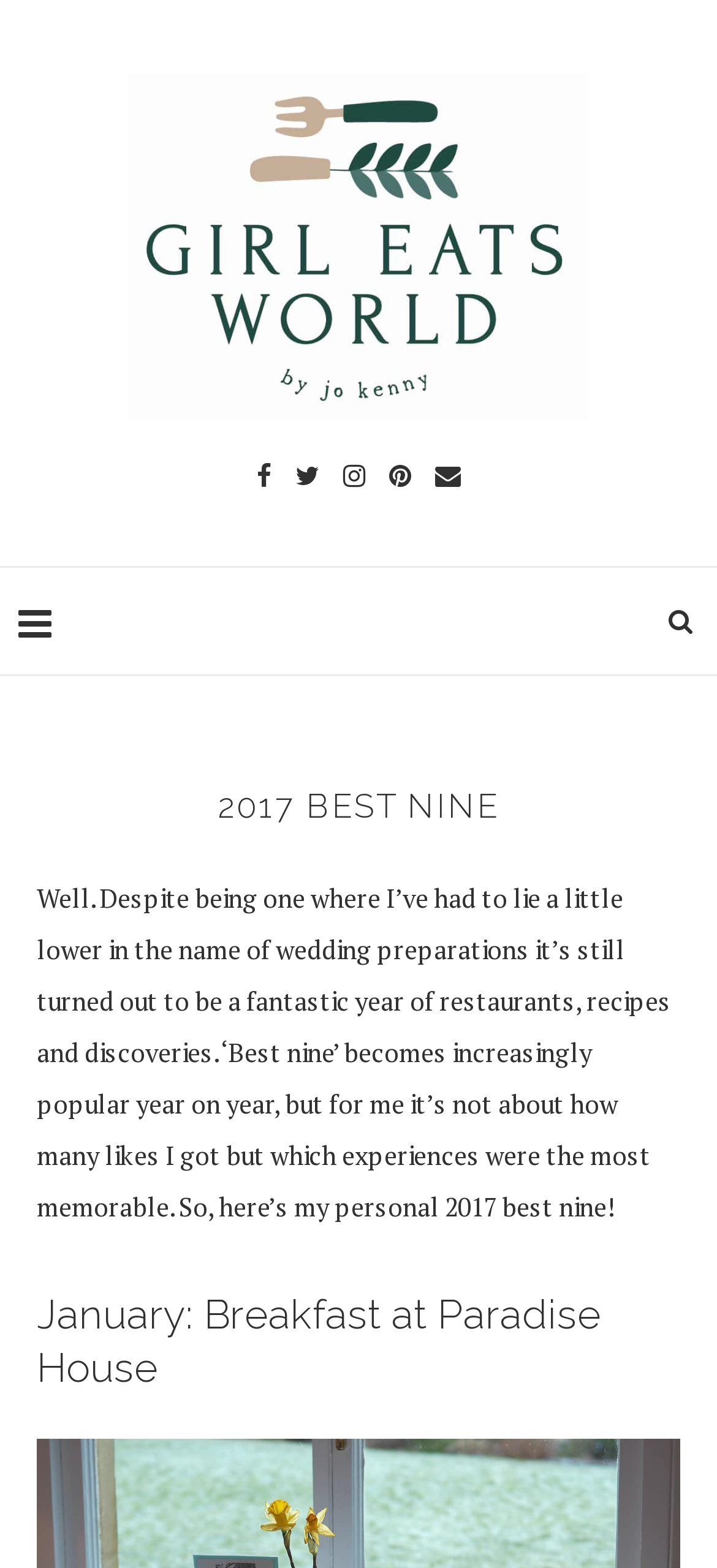Determine the main headline of the webpage and provide its text.

2017 BEST NINE